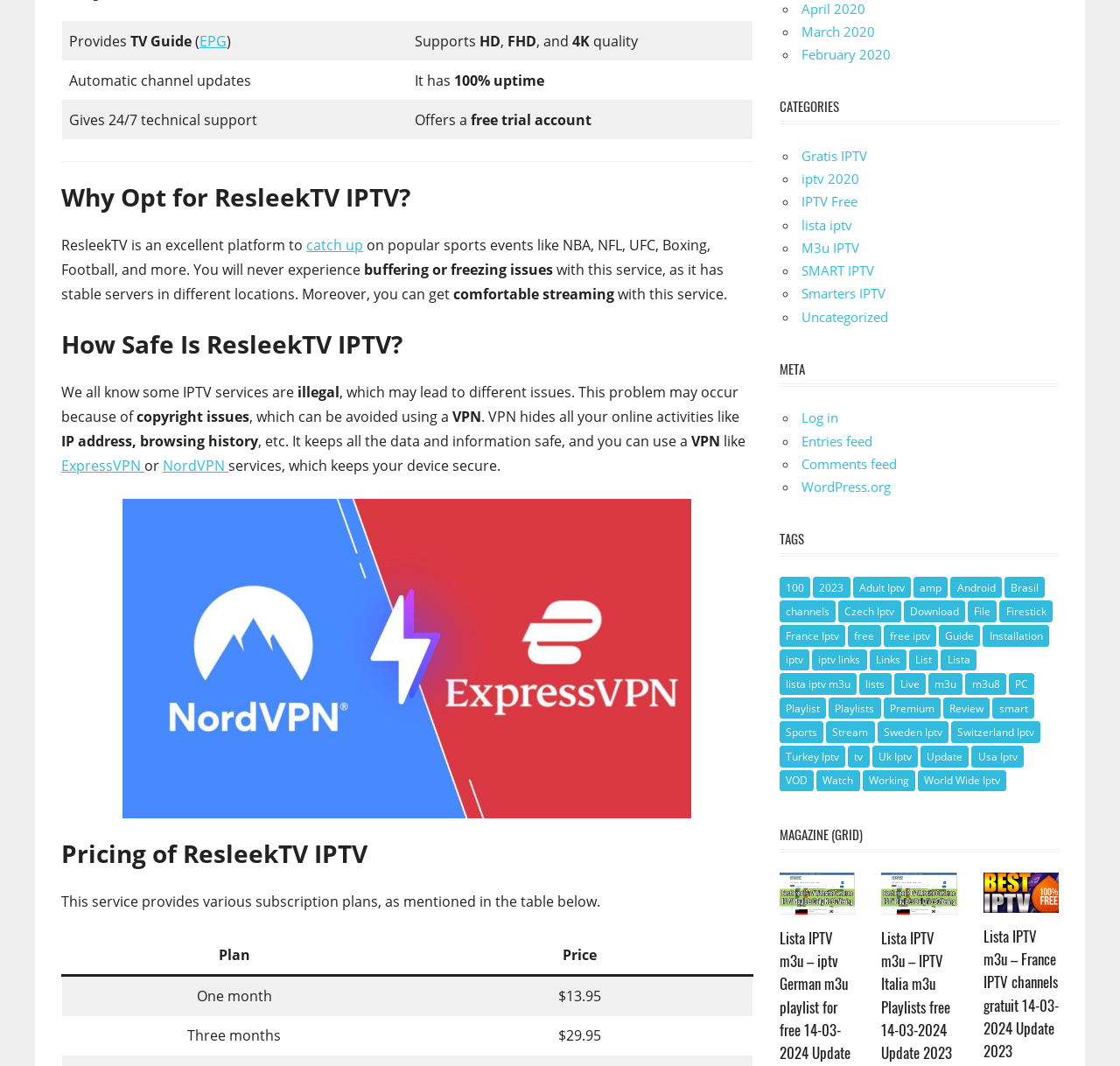What is the purpose of ResleekTV IPTV?
We need a detailed and meticulous answer to the question.

Based on the webpage, ResleekTV IPTV provides a TV guide and allows users to stream popular sports events like NBA, NFL, UFC, Boxing, Football, and more without buffering or freezing issues.